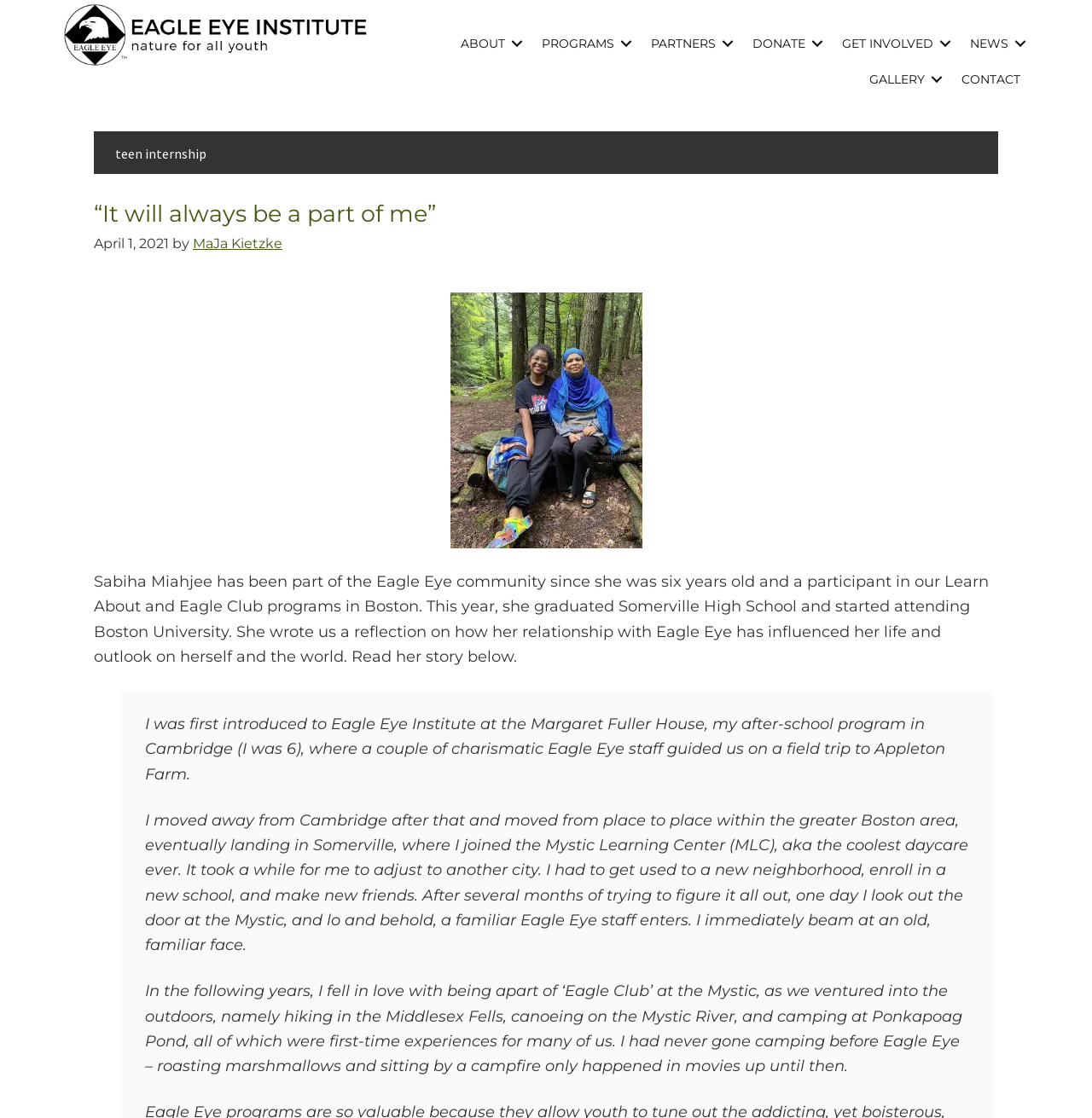What is the name of the person who wrote the reflection?
Please provide a single word or phrase answer based on the image.

Sabiha Miahjee